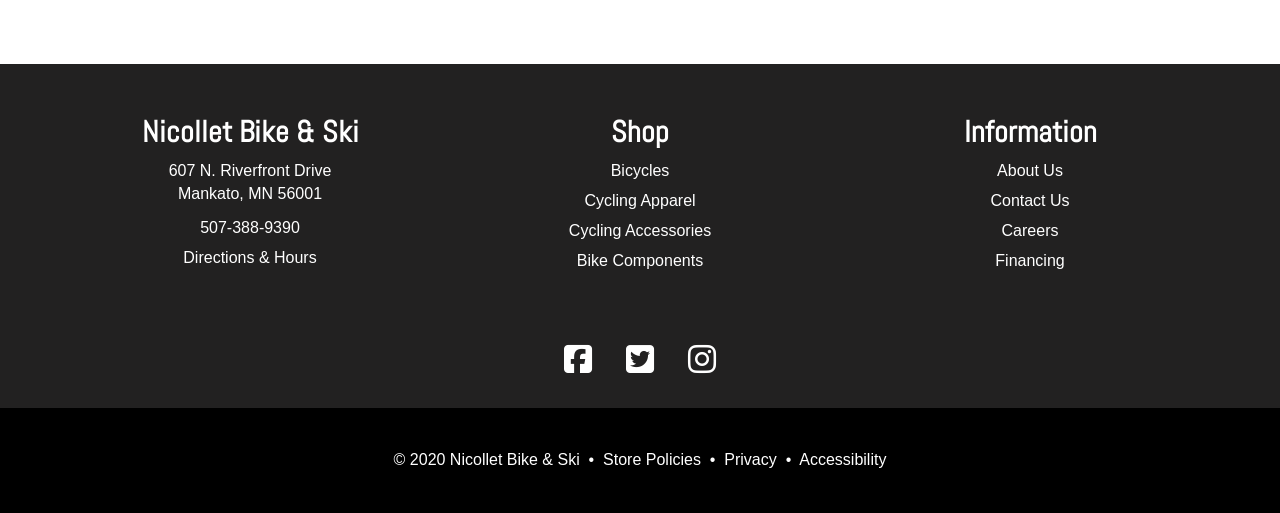Provide the bounding box coordinates for the area that should be clicked to complete the instruction: "Learn about the store".

[0.779, 0.316, 0.83, 0.349]